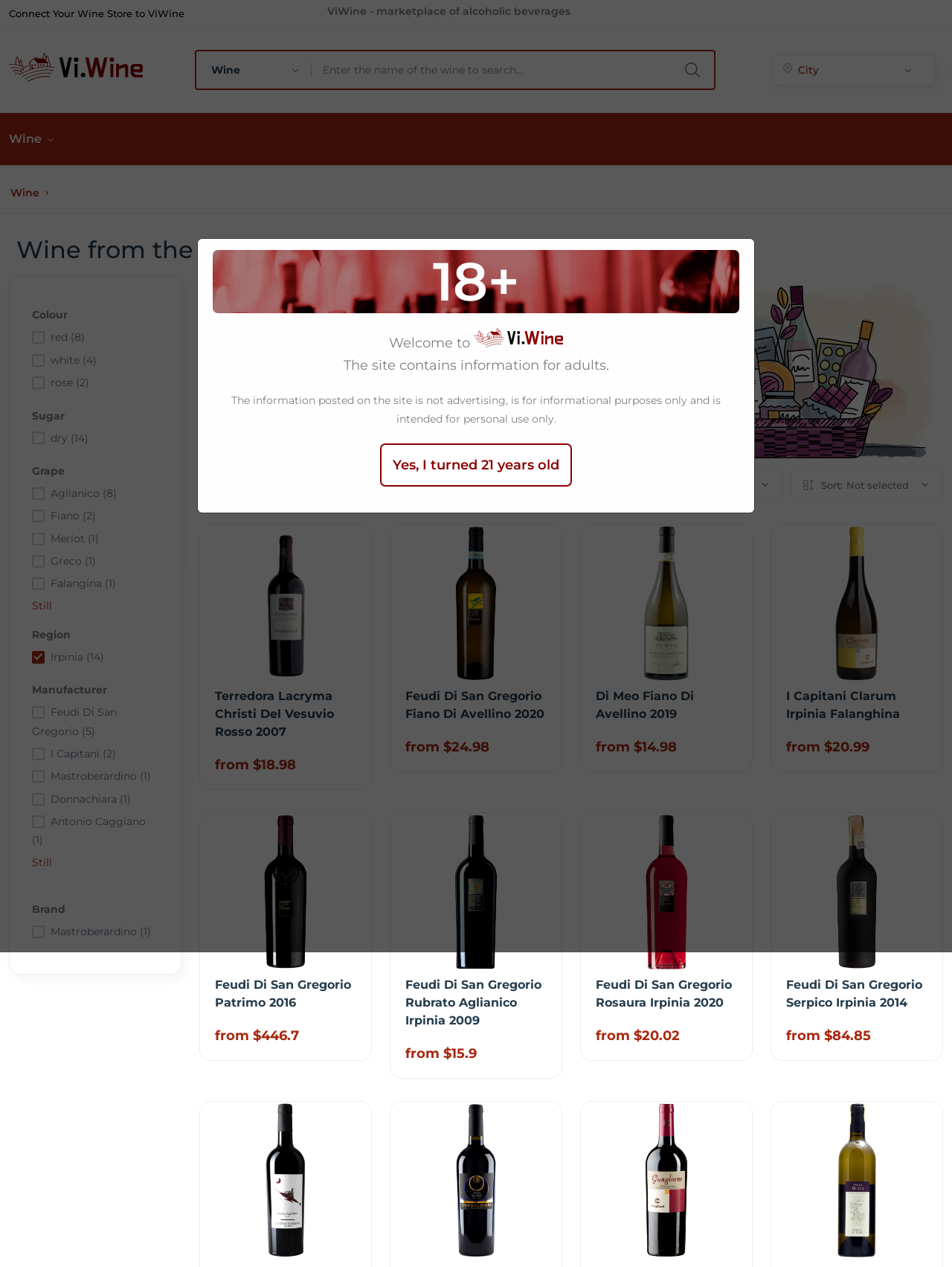How many products are found for the user?
Based on the image content, provide your answer in one word or a short phrase.

14